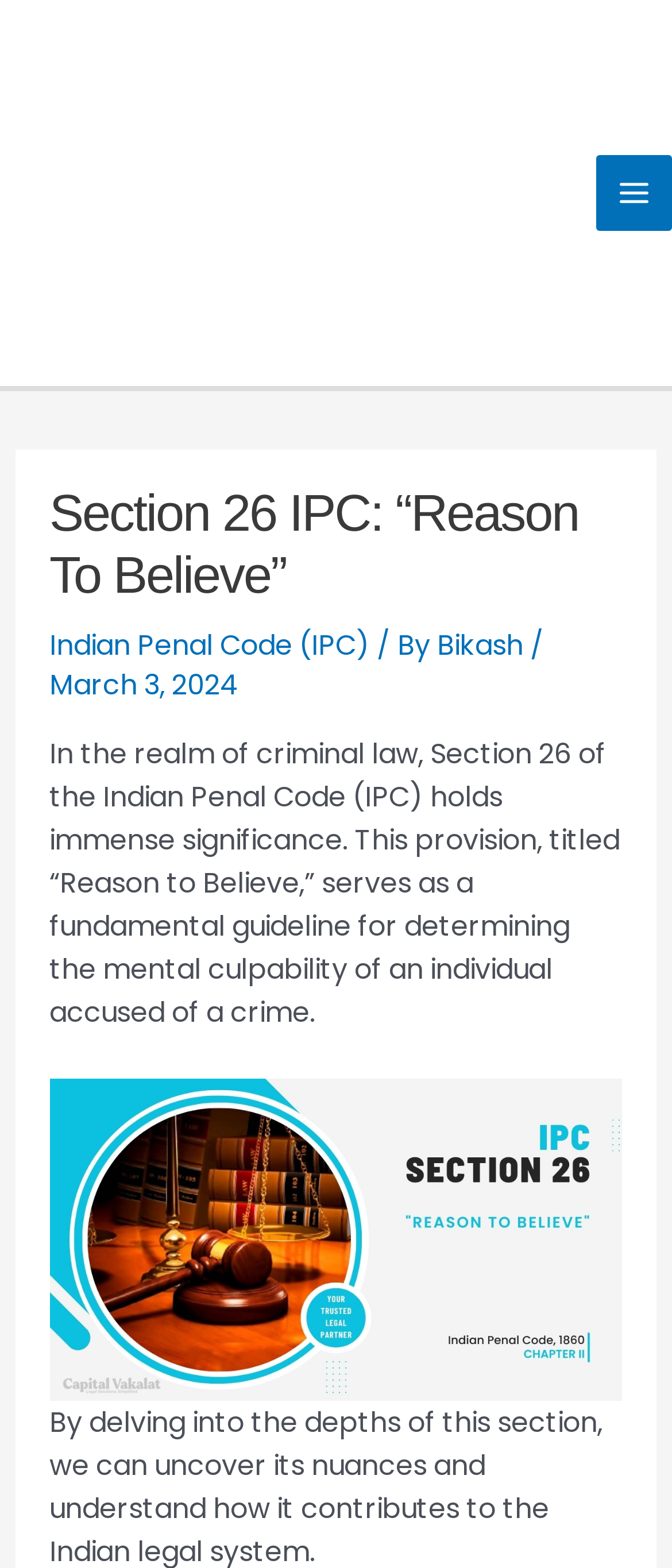What is the title of the provision in the Indian Penal Code?
Please provide a single word or phrase as your answer based on the screenshot.

“Reason to Believe”